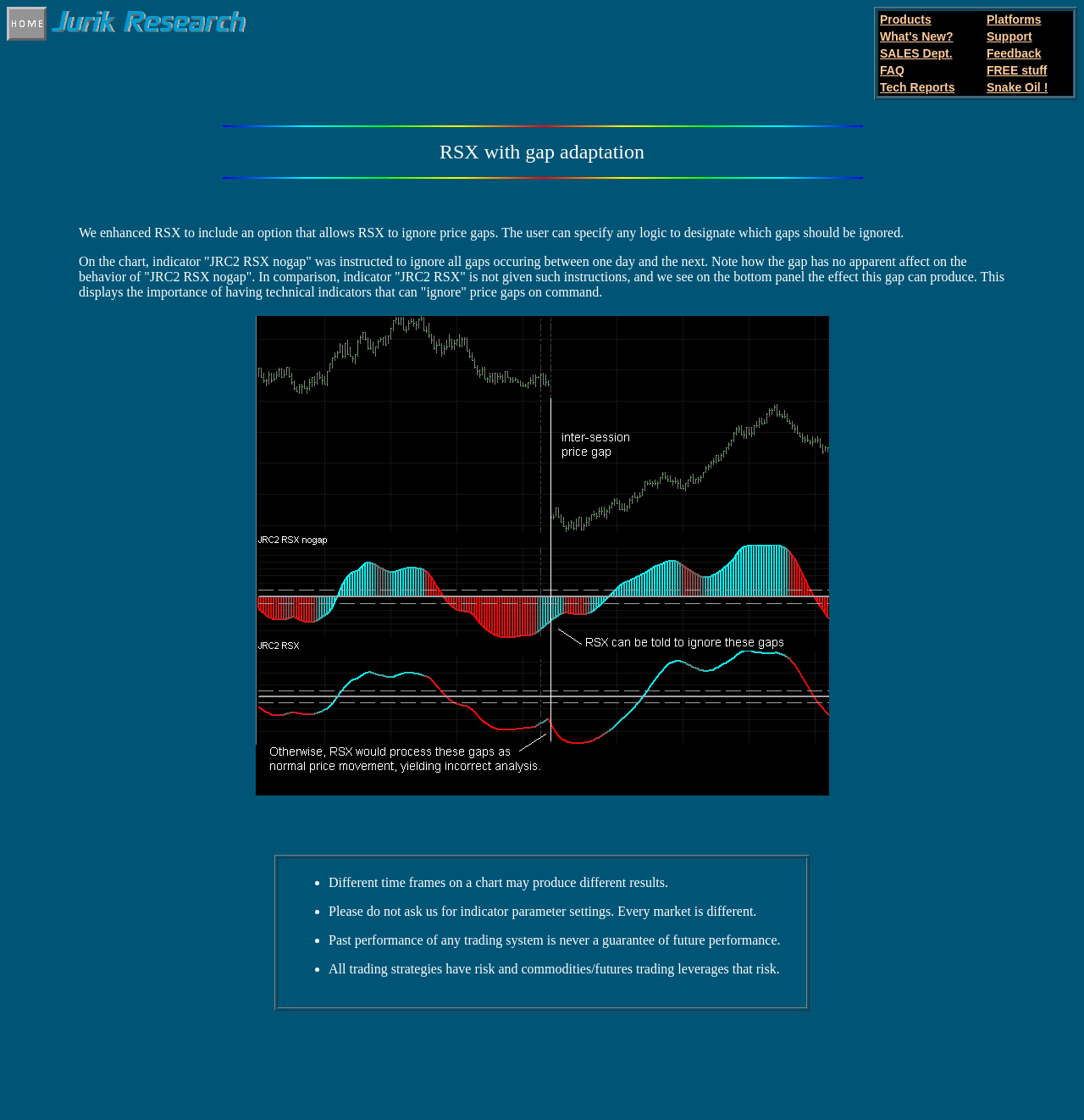What is the topic of the main content on this page?
Using the image, respond with a single word or phrase.

RSX with gap adaptation